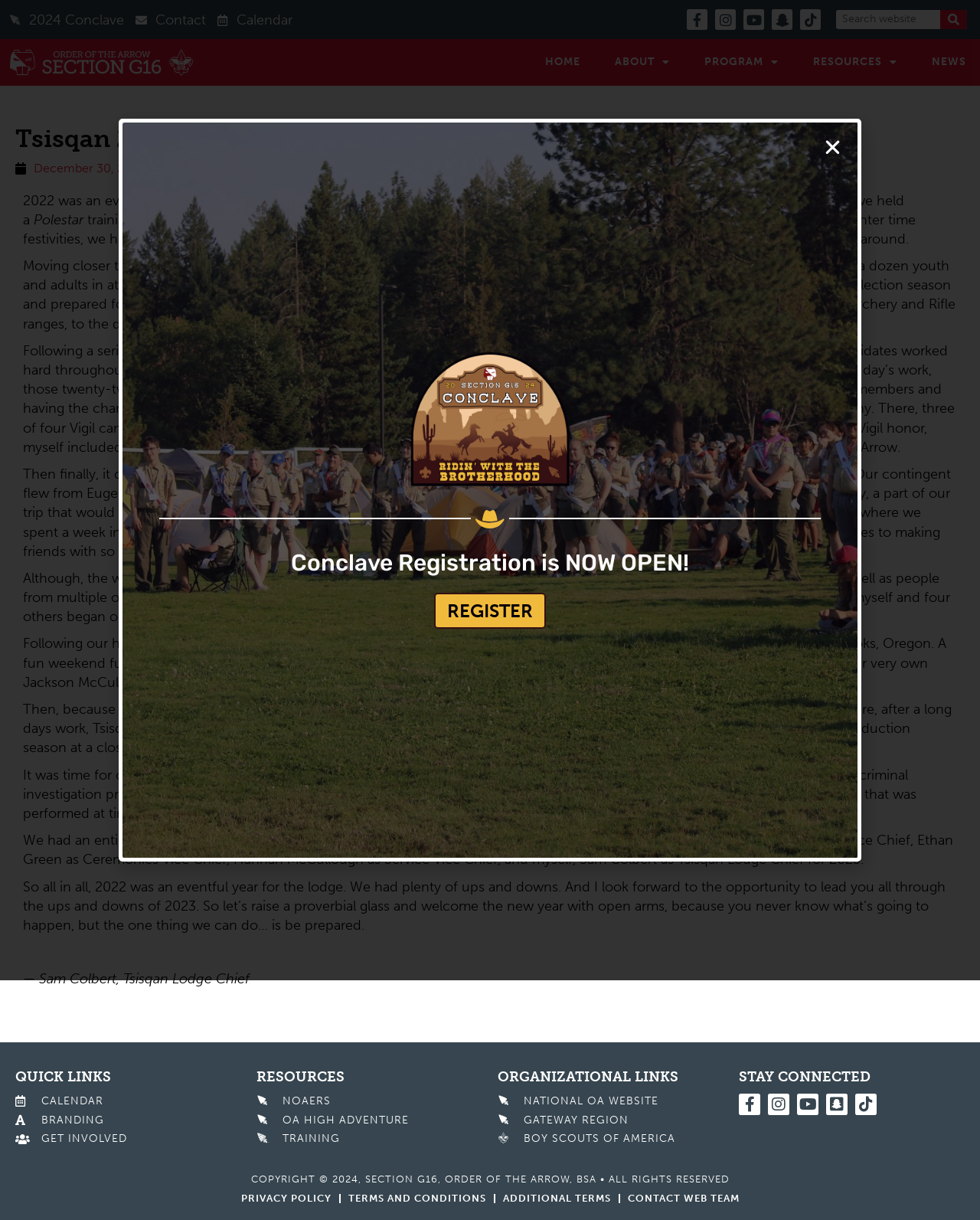Determine the heading of the webpage and extract its text content.

Tsisqan 2022 In Review